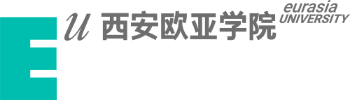Provide a one-word or brief phrase answer to the question:
What font style is used for the stylized 'u'?

Sleek, modern